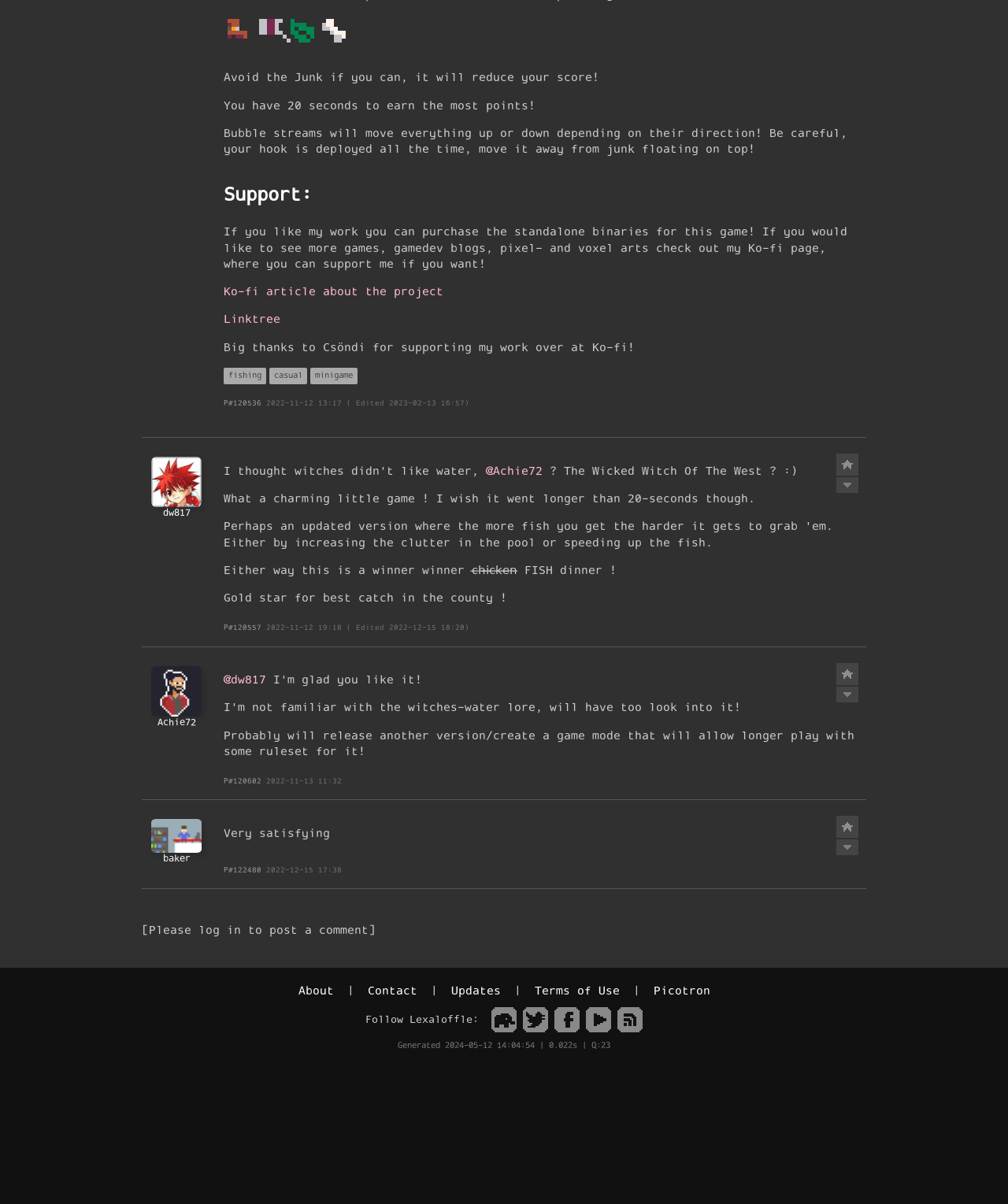Who supported the game developer on Ko-fi?
Answer the question using a single word or phrase, according to the image.

Csöndi